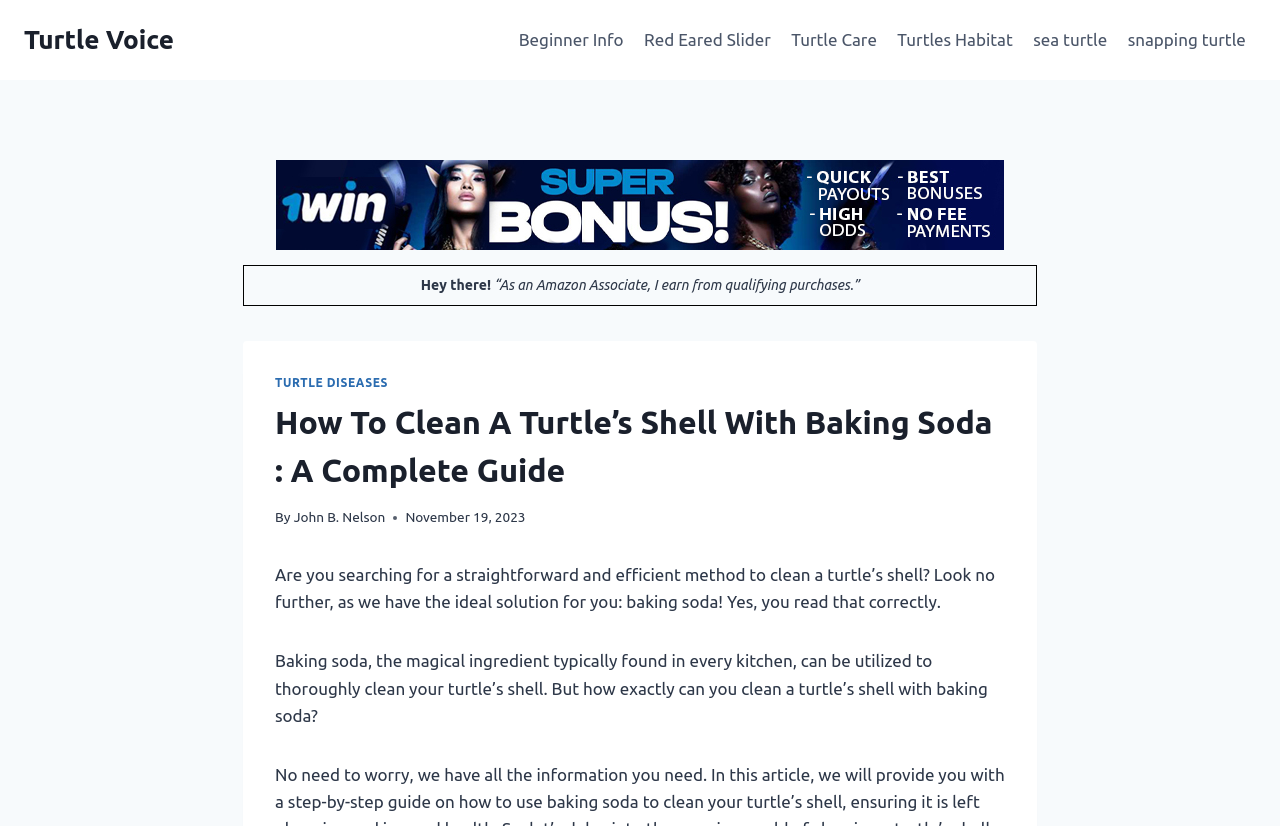Please identify the bounding box coordinates of the element I need to click to follow this instruction: "Click the Brand For Speakers Logo".

None